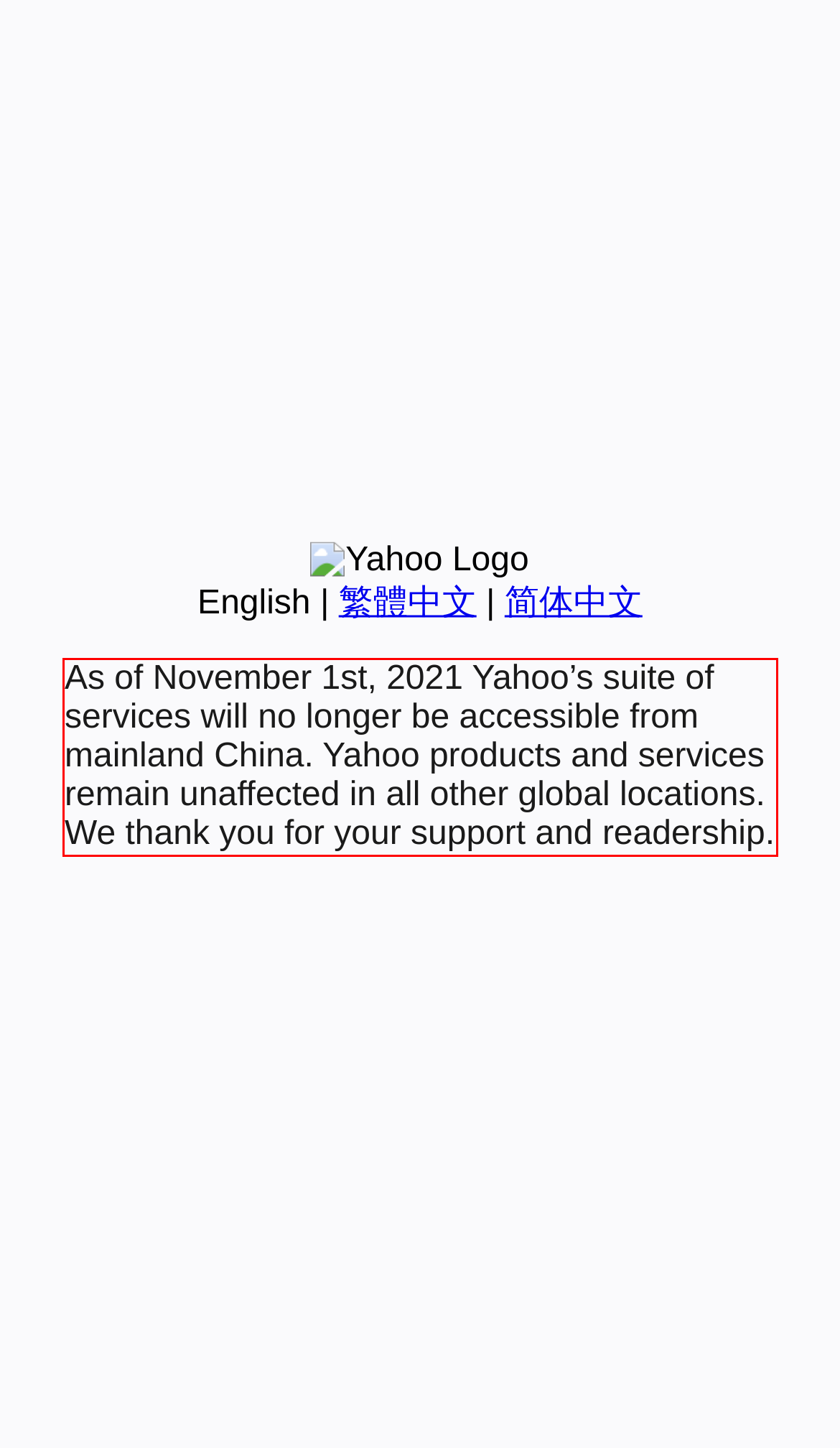Analyze the screenshot of a webpage where a red rectangle is bounding a UI element. Extract and generate the text content within this red bounding box.

As of November 1st, 2021 Yahoo’s suite of services will no longer be accessible from mainland China. Yahoo products and services remain unaffected in all other global locations. We thank you for your support and readership.